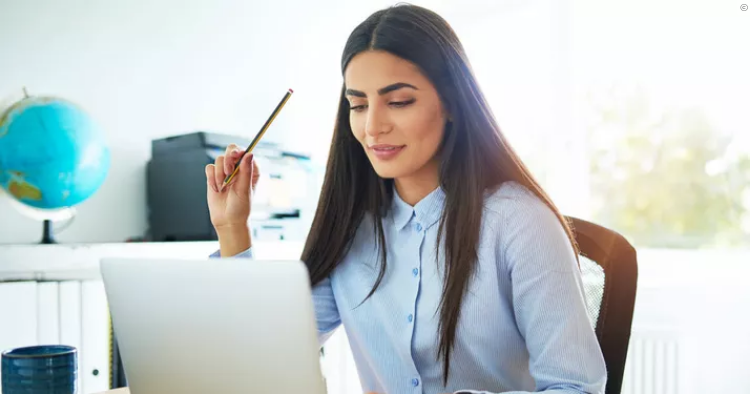Please examine the image and answer the question with a detailed explanation:
What is the woman holding in her right hand?

The image shows the woman engaging thoughtfully with her laptop, and her right hand is holding a pencil. This suggests that she is brainstorming or analyzing something on the screen, and the pencil is a tool to help her with her task.